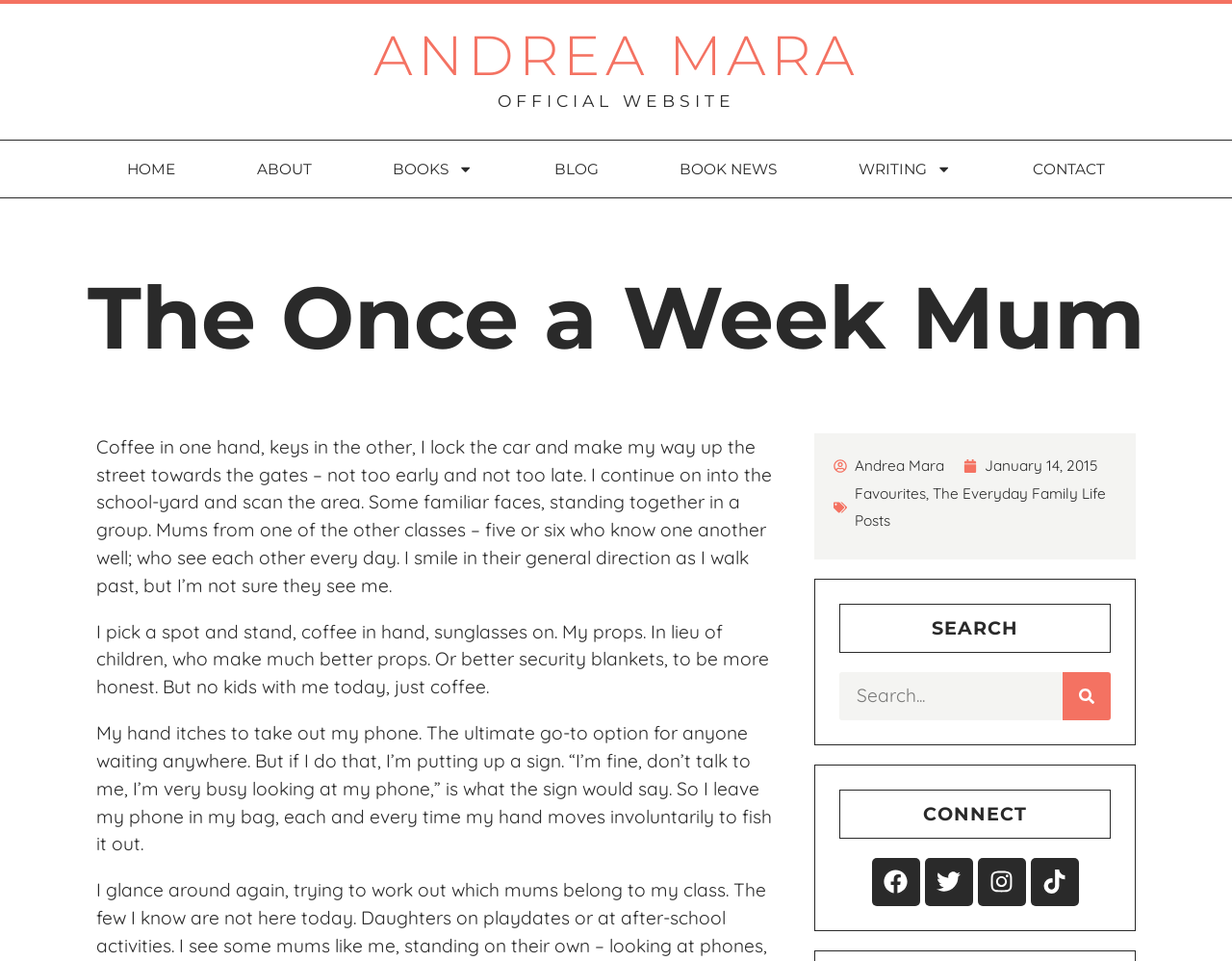Find the bounding box coordinates of the element you need to click on to perform this action: 'Search for something'. The coordinates should be represented by four float values between 0 and 1, in the format [left, top, right, bottom].

[0.681, 0.699, 0.902, 0.749]